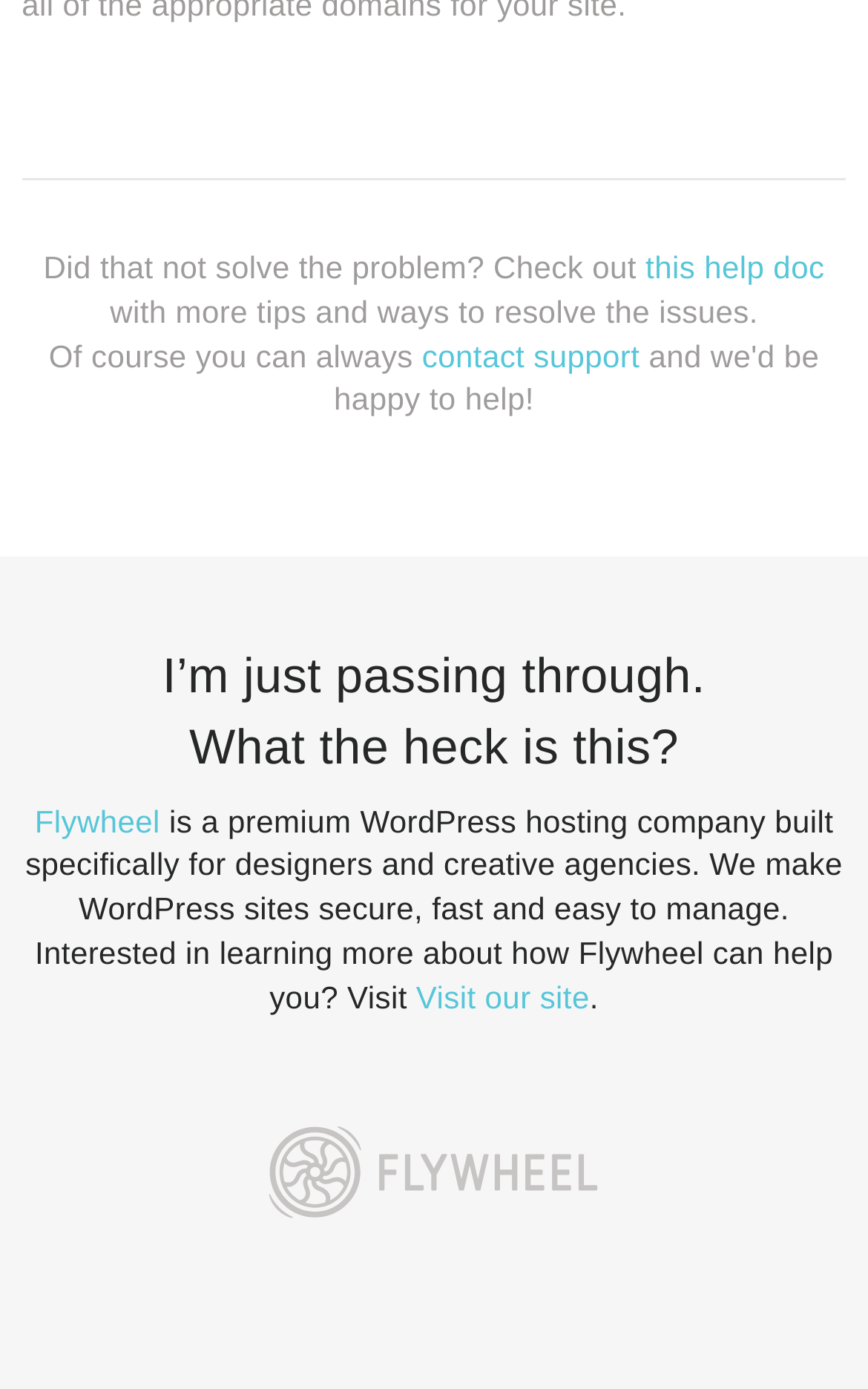Where can you learn more about Flywheel?
Provide a comprehensive and detailed answer to the question.

I inferred this answer by reading the text that says 'Visit our site' which is a link that allows you to learn more about Flywheel.